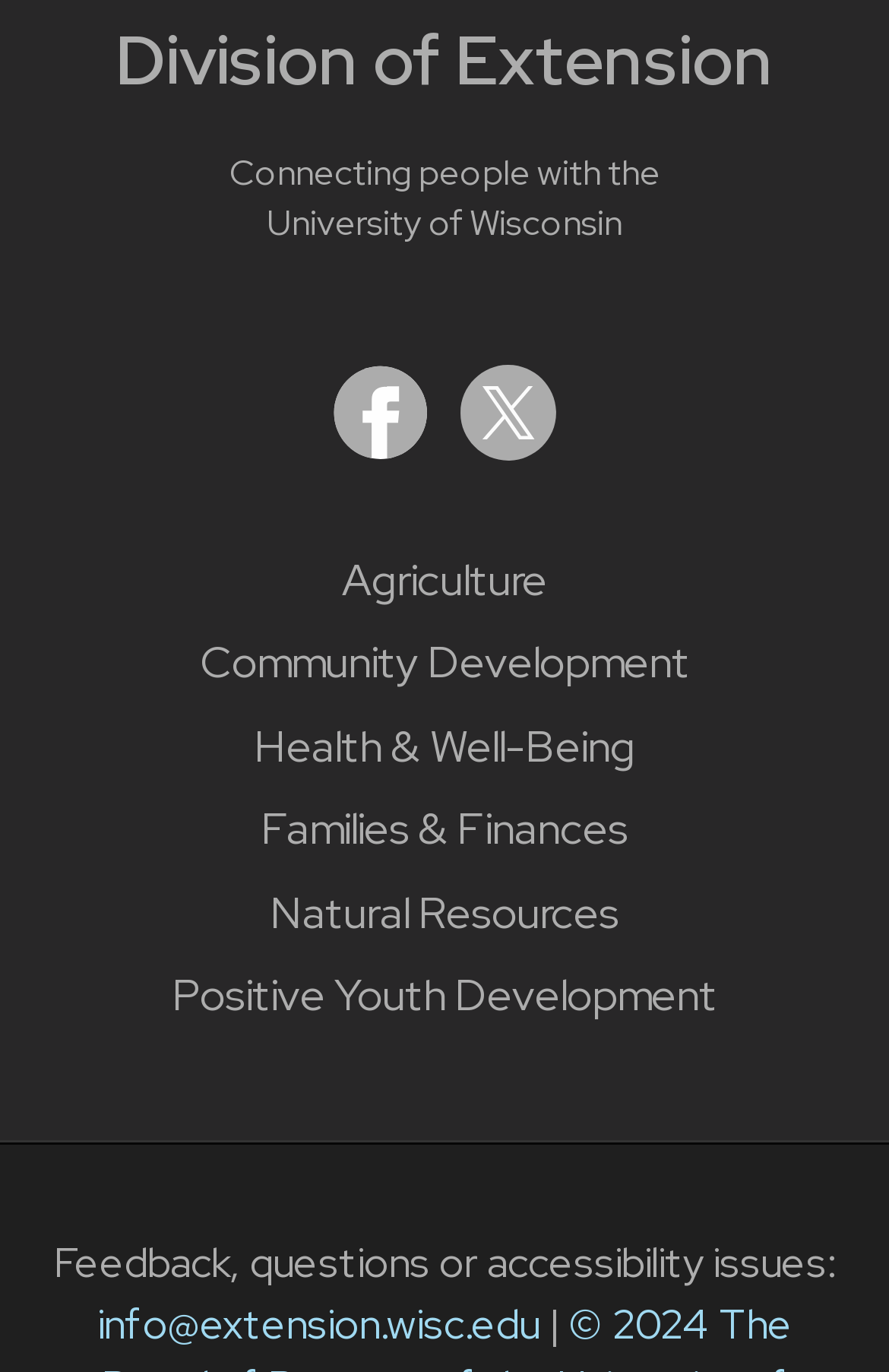Could you indicate the bounding box coordinates of the region to click in order to complete this instruction: "Contact via email".

[0.109, 0.946, 0.606, 0.984]